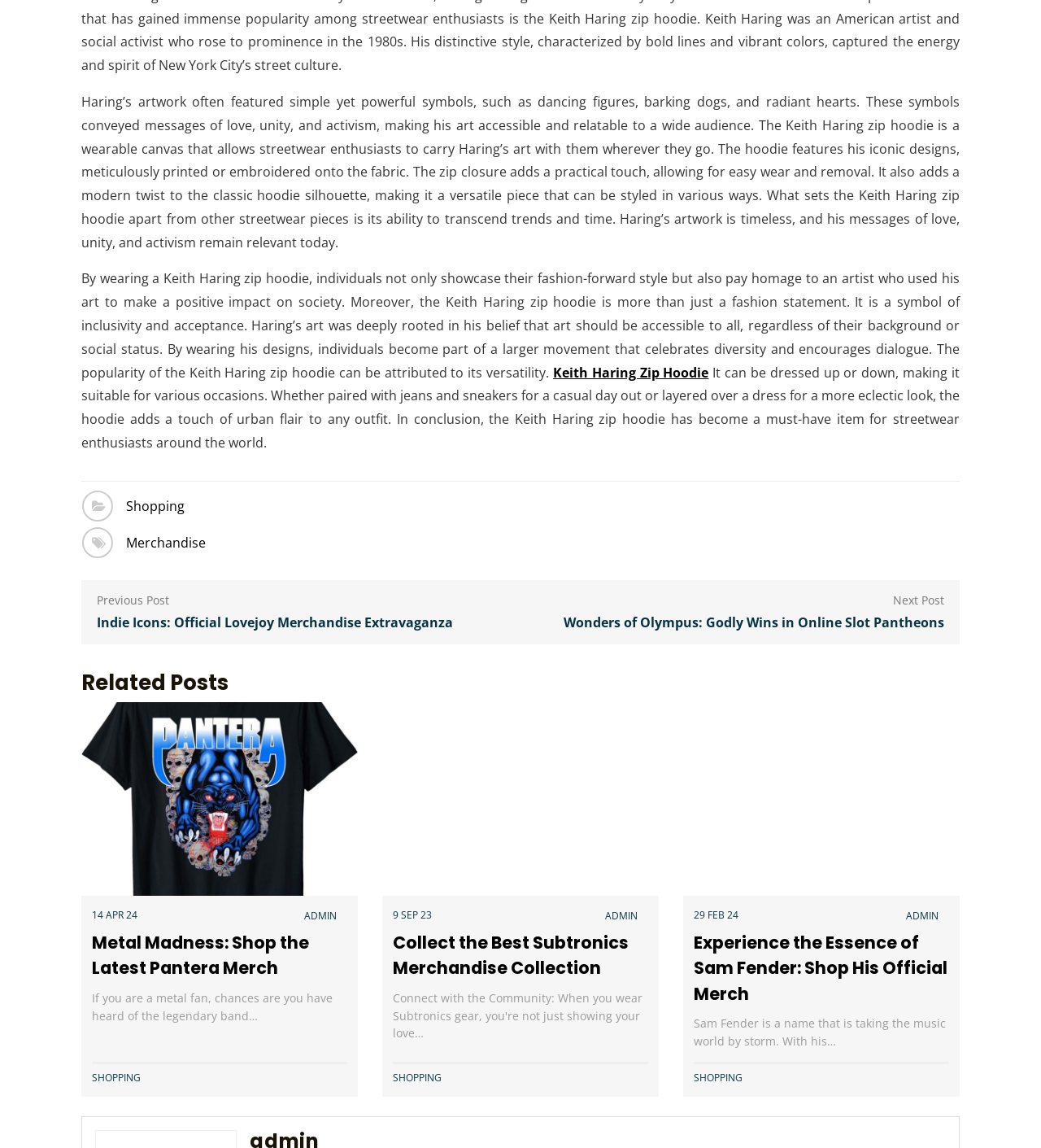Locate the bounding box coordinates of the area you need to click to fulfill this instruction: 'View 'Collect the Best Subtronics Merchandise Collection''. The coordinates must be in the form of four float numbers ranging from 0 to 1: [left, top, right, bottom].

[0.367, 0.687, 0.633, 0.703]